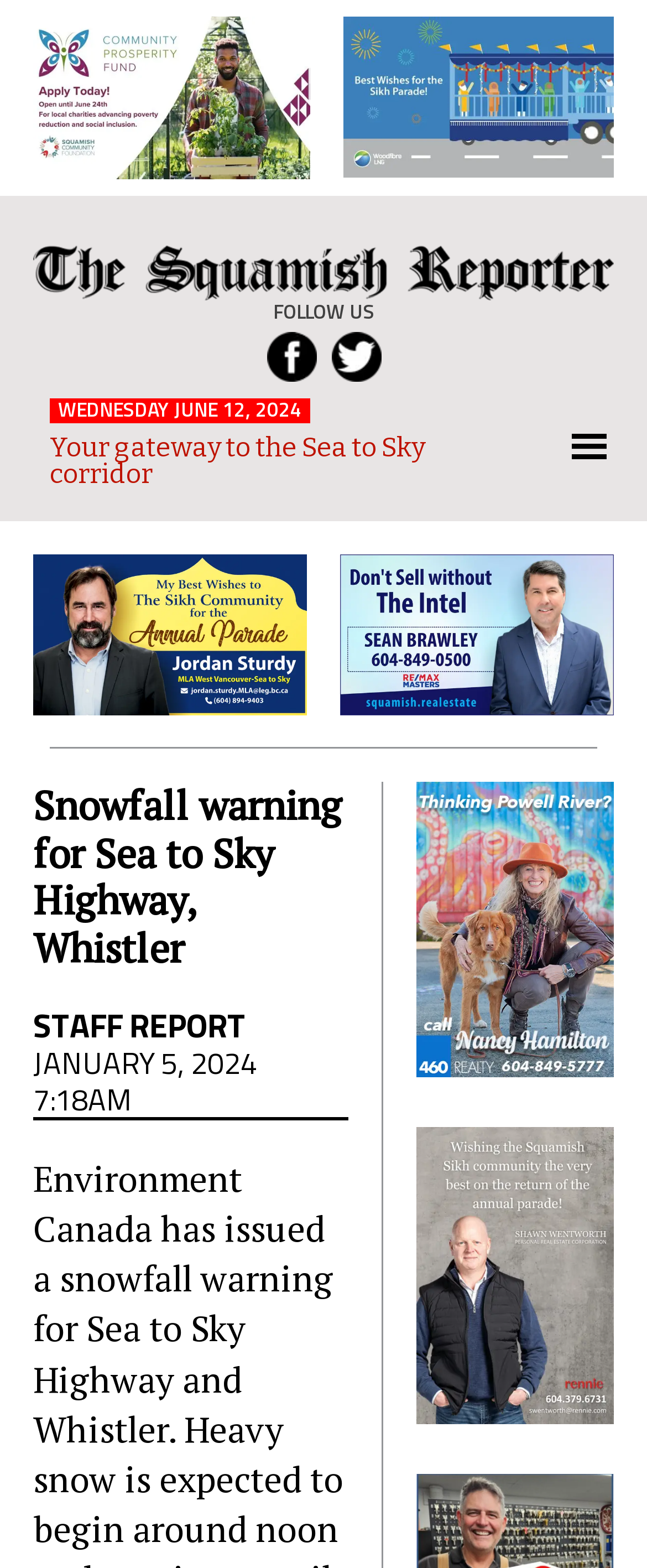Locate the bounding box of the UI element defined by this description: "parent_node: The Squamish Reporter". The coordinates should be given as four float numbers between 0 and 1, formatted as [left, top, right, bottom].

[0.051, 0.156, 0.949, 0.192]